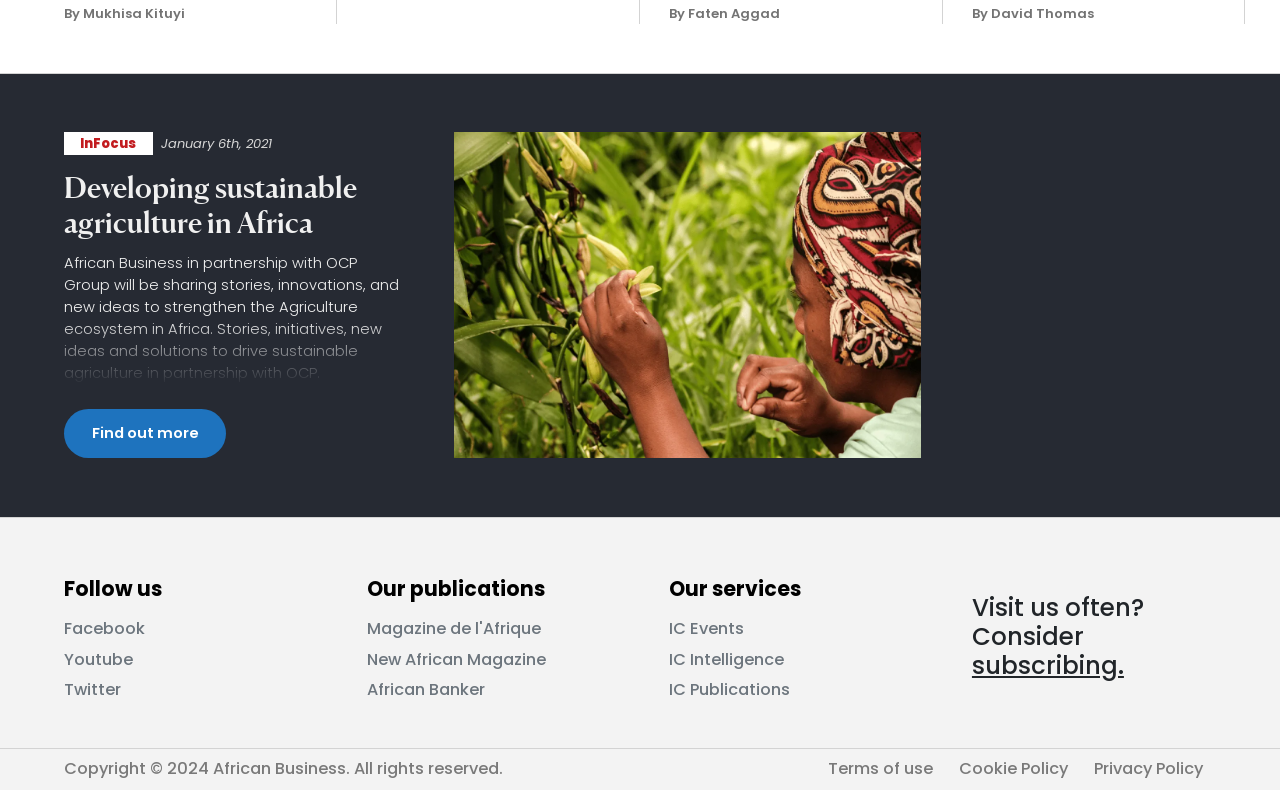Find the bounding box coordinates of the element I should click to carry out the following instruction: "Subscribe to the website".

[0.759, 0.821, 0.878, 0.865]